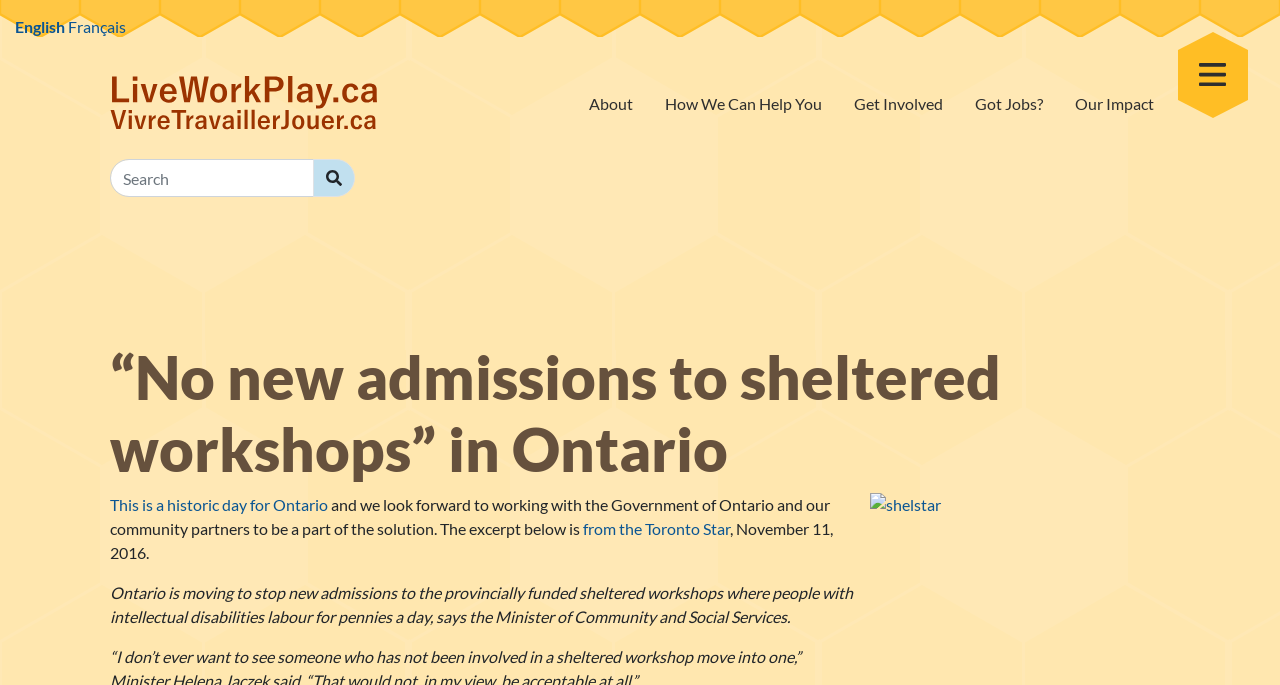From the element description: "English", extract the bounding box coordinates of the UI element. The coordinates should be expressed as four float numbers between 0 and 1, in the order [left, top, right, bottom].

[0.012, 0.025, 0.051, 0.053]